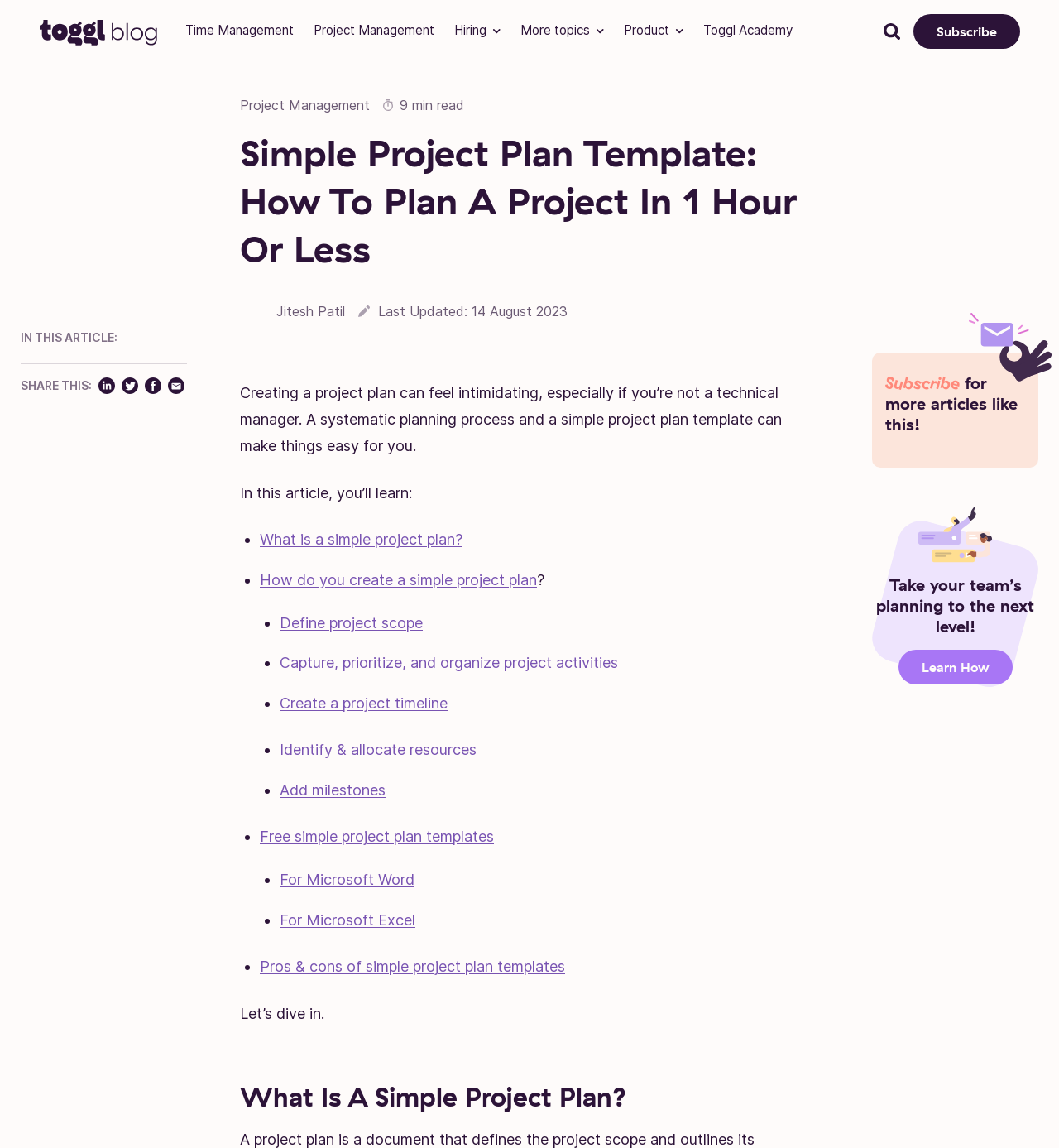Extract the primary header of the webpage and generate its text.

Simple Project Plan Template: How To Plan A Project In 1 Hour Or Less